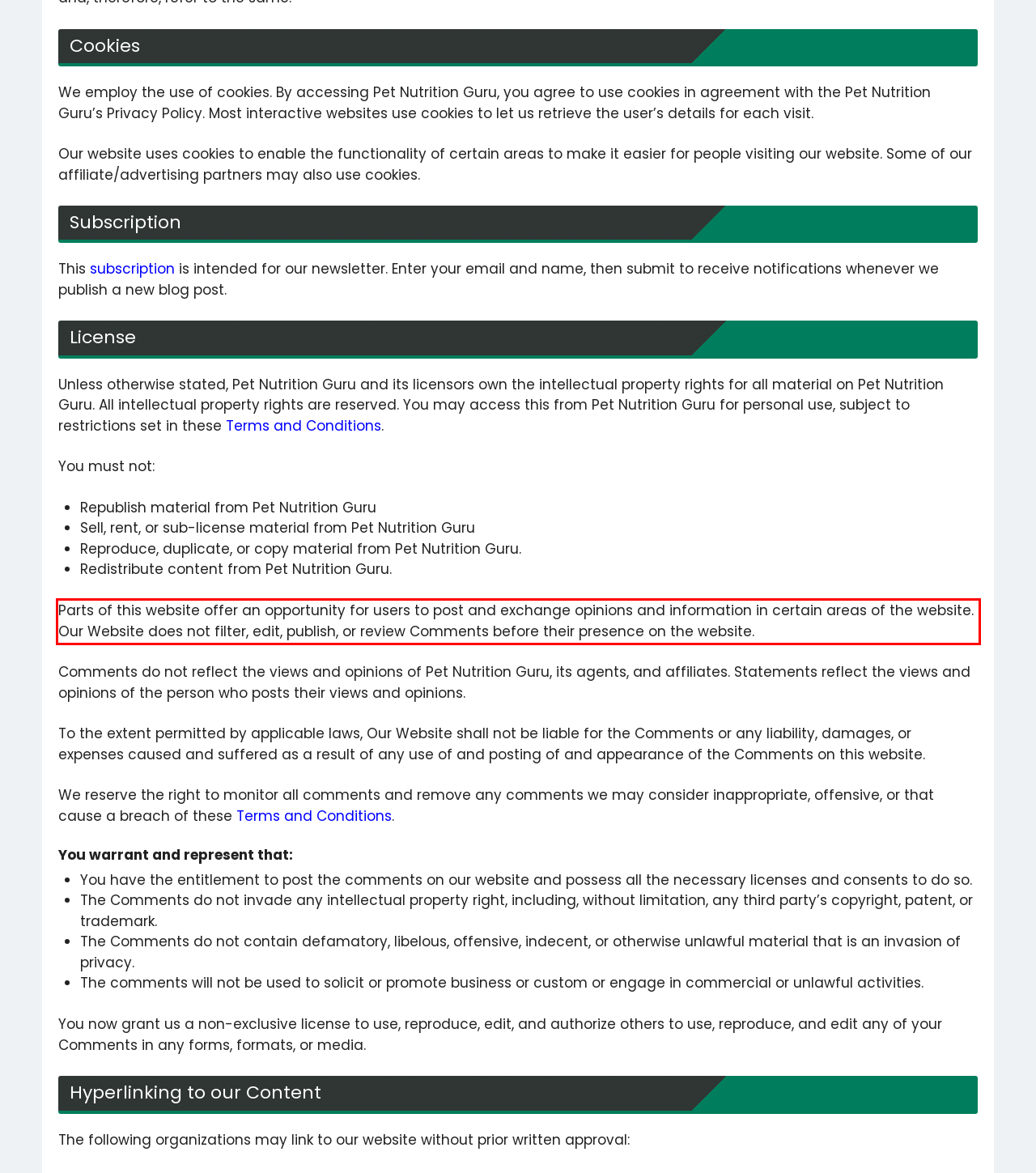Please identify and extract the text from the UI element that is surrounded by a red bounding box in the provided webpage screenshot.

Parts of this website offer an opportunity for users to post and exchange opinions and information in certain areas of the website. Our Website does not filter, edit, publish, or review Comments before their presence on the website.